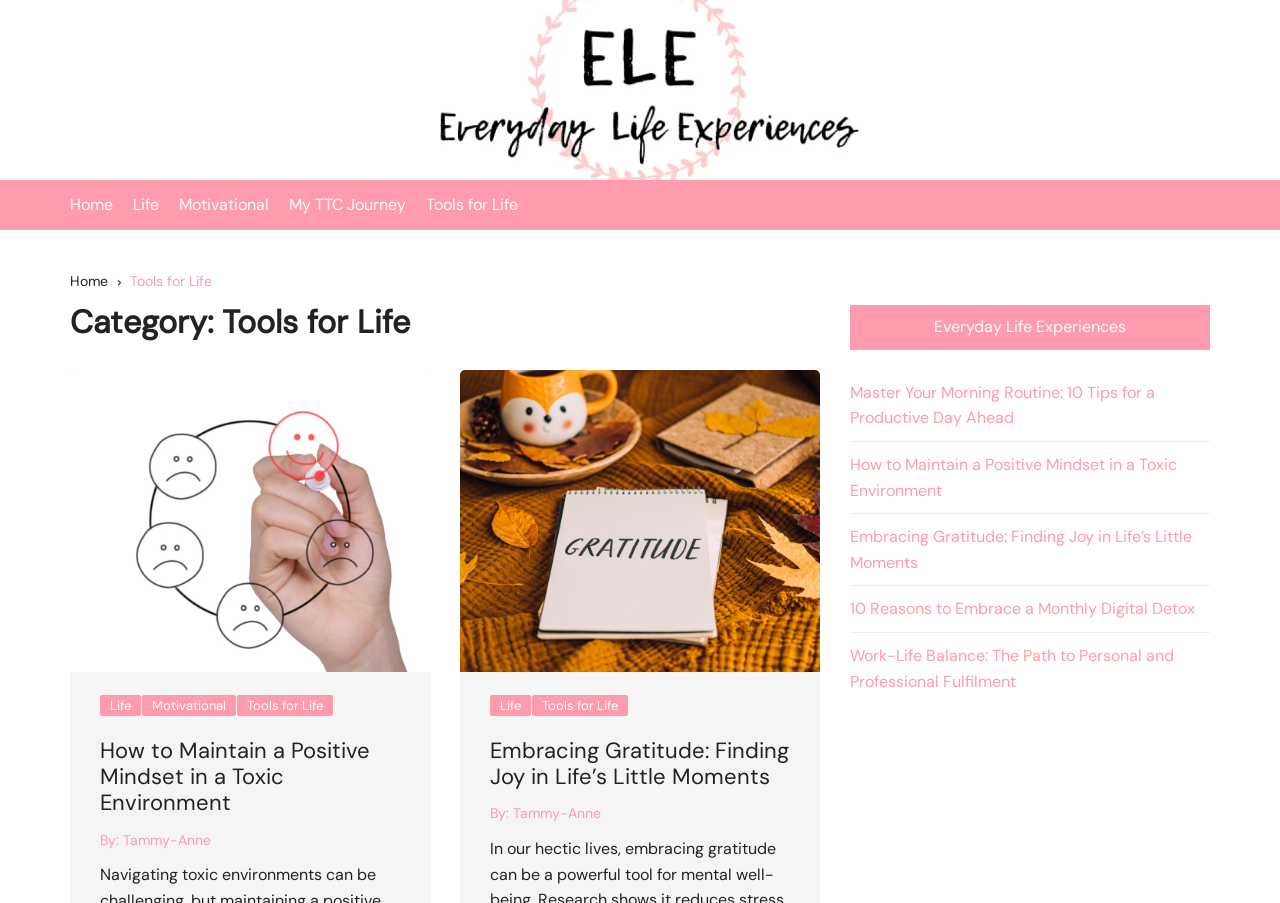What is the title of the first article?
Using the visual information, answer the question in a single word or phrase.

How to Maintain a Positive Mindset in a Toxic Environment